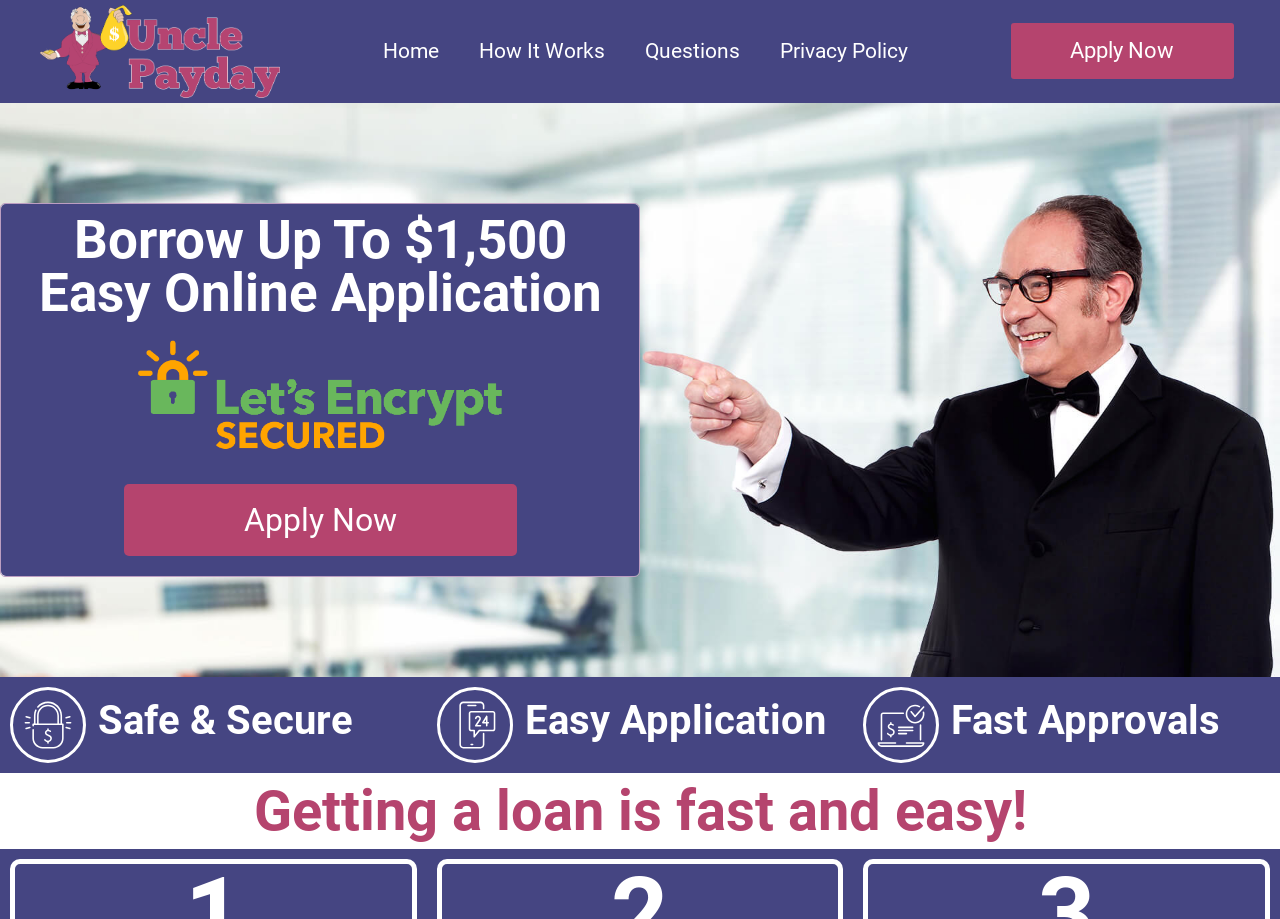Please reply to the following question with a single word or a short phrase:
What are the three benefits of using this service?

Safe & Secure, Easy Application, Fast Approvals